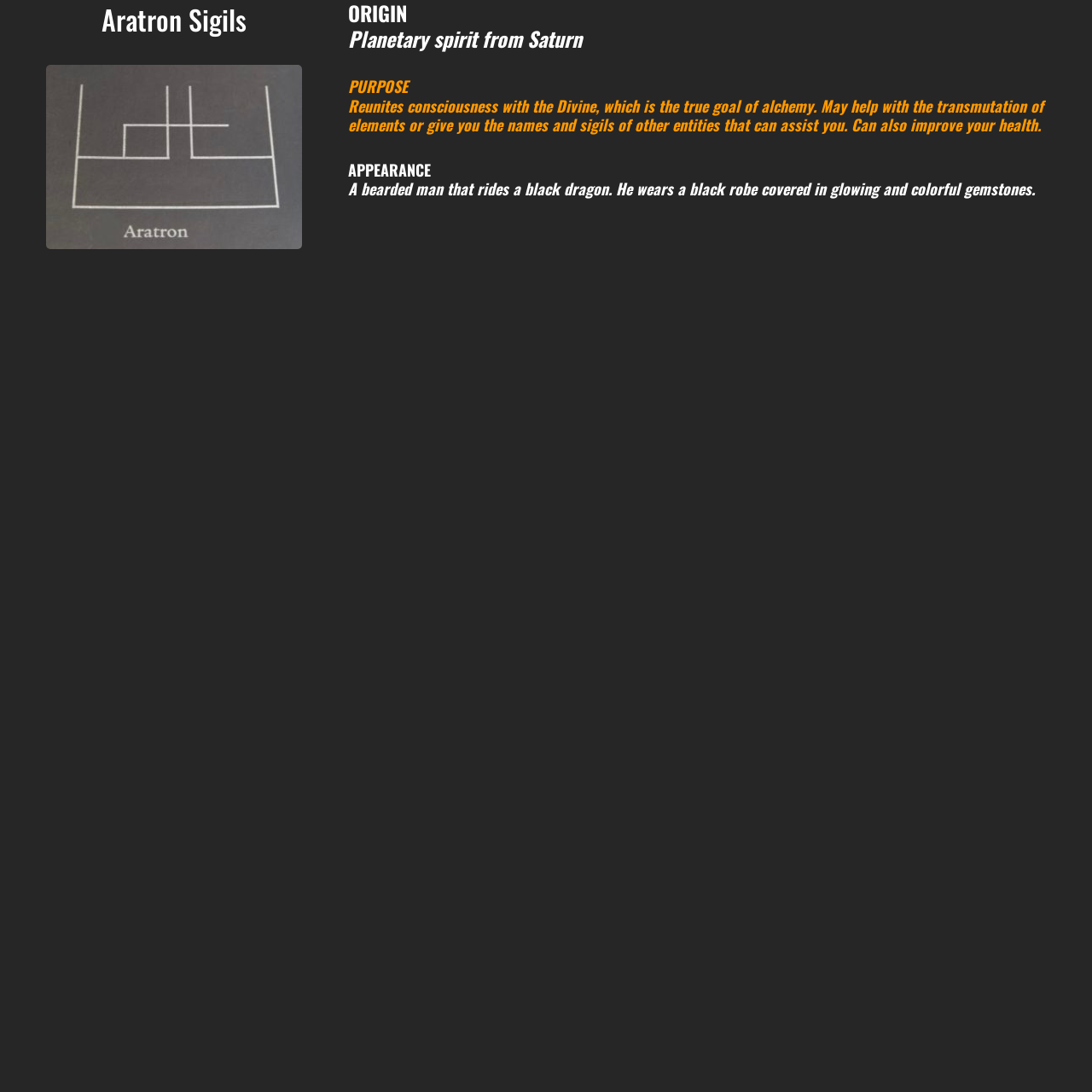What does Aratron Sigil appear as?
Examine the image and give a concise answer in one word or a short phrase.

A bearded man riding a black dragon